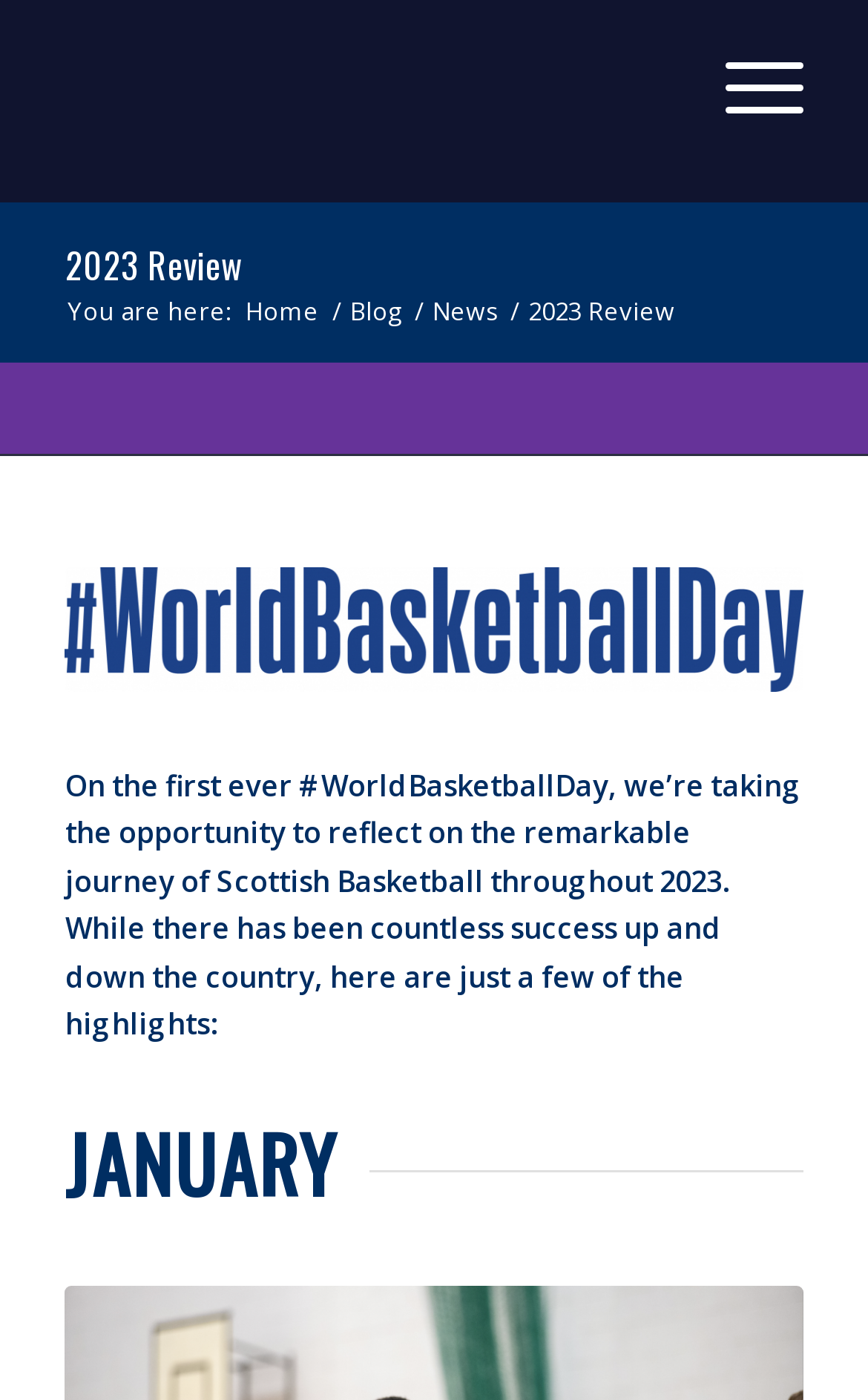Determine the bounding box coordinates for the HTML element mentioned in the following description: "Blog". The coordinates should be a list of four floats ranging from 0 to 1, represented as [left, top, right, bottom].

[0.396, 0.209, 0.47, 0.233]